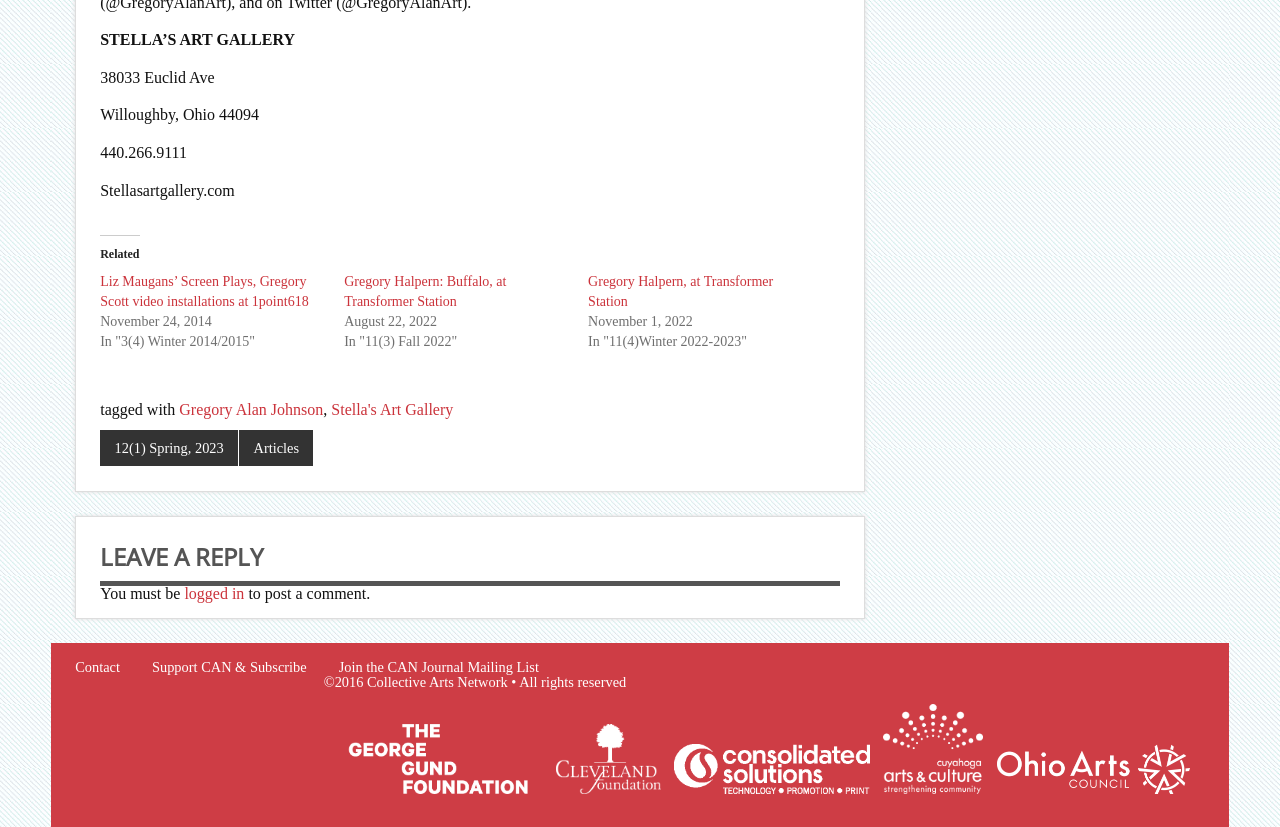Reply to the question with a single word or phrase:
What is the name of the art gallery?

Stella's Art Gallery